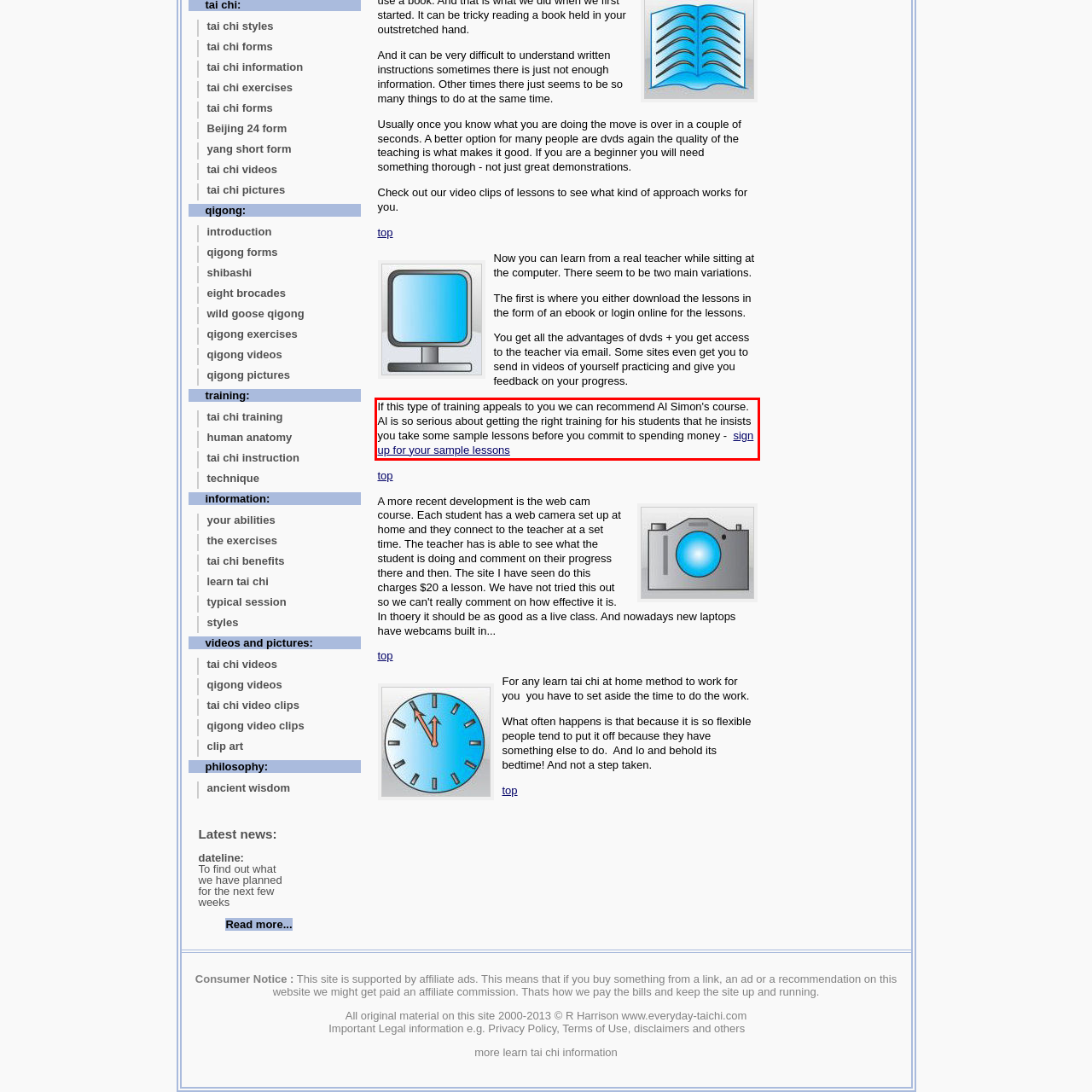Given a webpage screenshot with a red bounding box, perform OCR to read and deliver the text enclosed by the red bounding box.

If this type of training appeals to you we can recommend Al Simon's course. Al is so serious about getting the right training for his students that he insists you take some sample lessons before you commit to spending money - sign up for your sample lessons